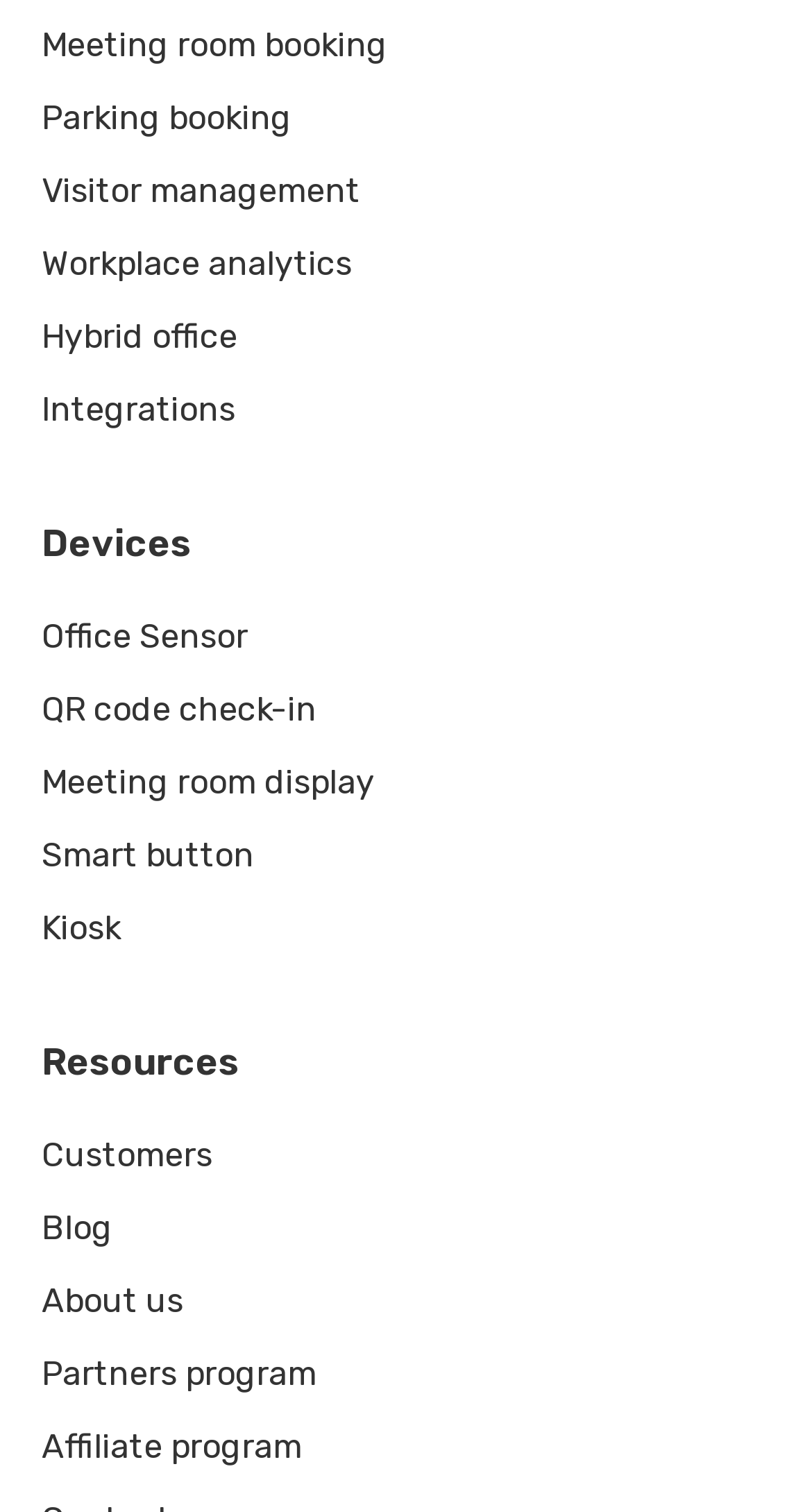Determine the bounding box coordinates for the clickable element required to fulfill the instruction: "Check in with QR code". Provide the coordinates as four float numbers between 0 and 1, i.e., [left, top, right, bottom].

[0.051, 0.459, 0.39, 0.481]